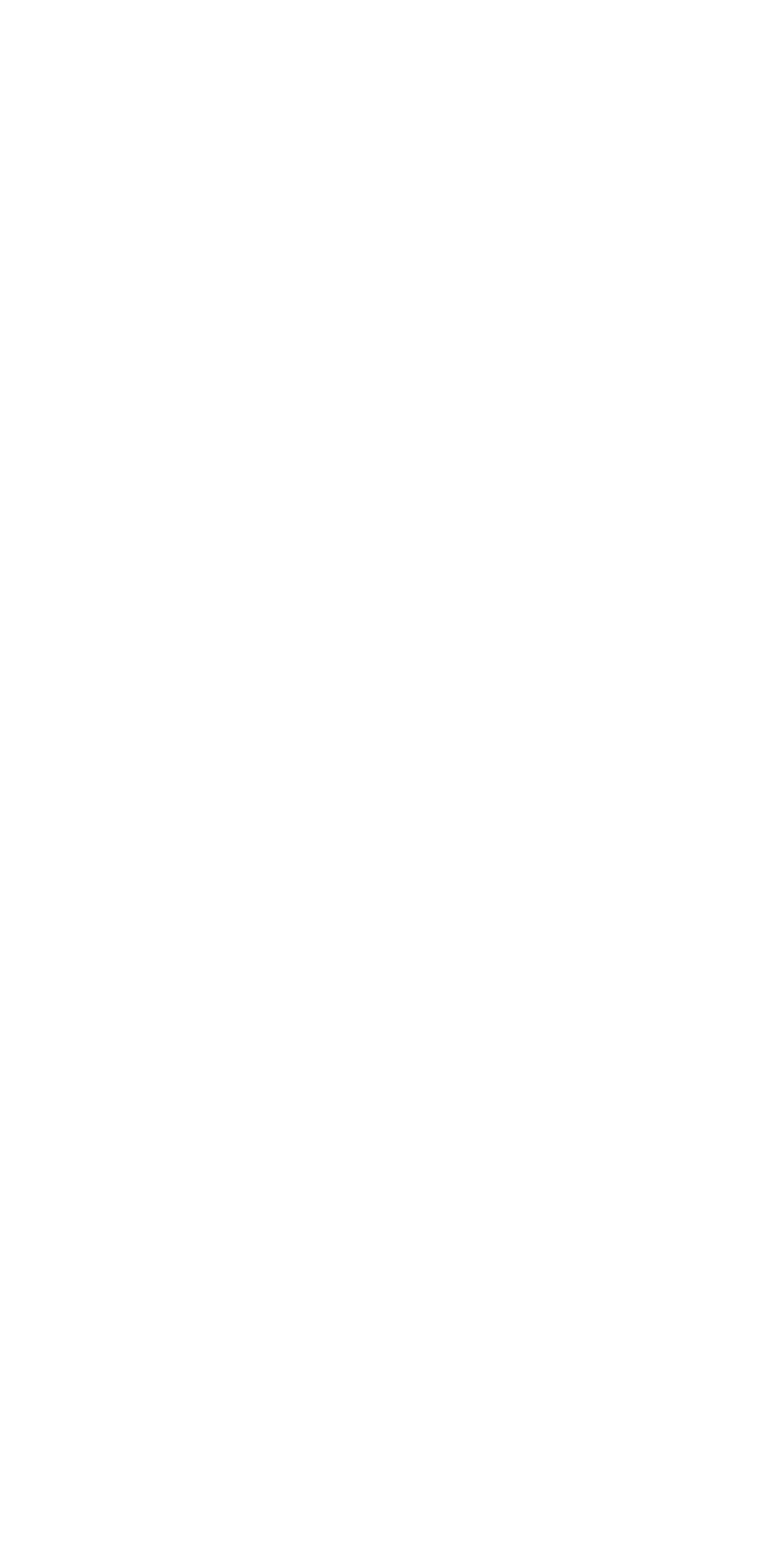Identify the bounding box coordinates for the element that needs to be clicked to fulfill this instruction: "Read about smart greenhouses". Provide the coordinates in the format of four float numbers between 0 and 1: [left, top, right, bottom].

[0.072, 0.095, 0.862, 0.126]